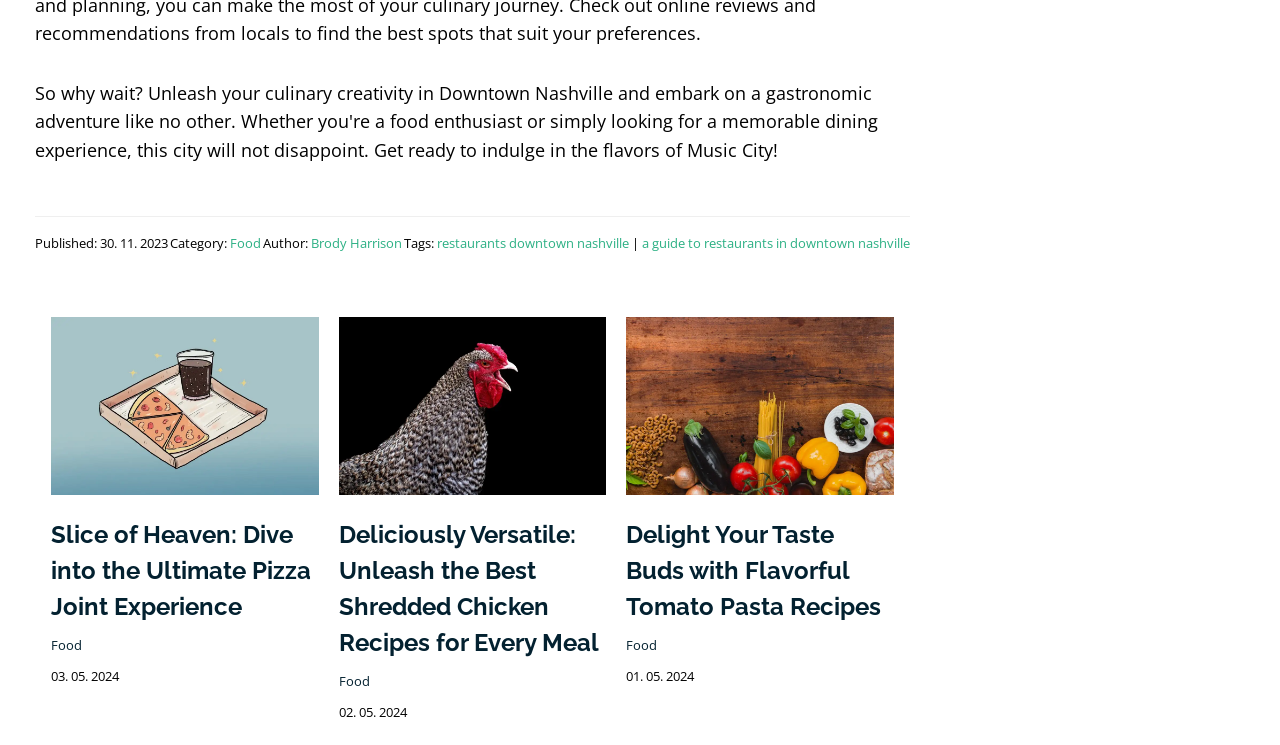Find the bounding box coordinates for the area you need to click to carry out the instruction: "Explore the 'Tomato Pasta' recipe". The coordinates should be four float numbers between 0 and 1, indicated as [left, top, right, bottom].

[0.489, 0.526, 0.698, 0.558]